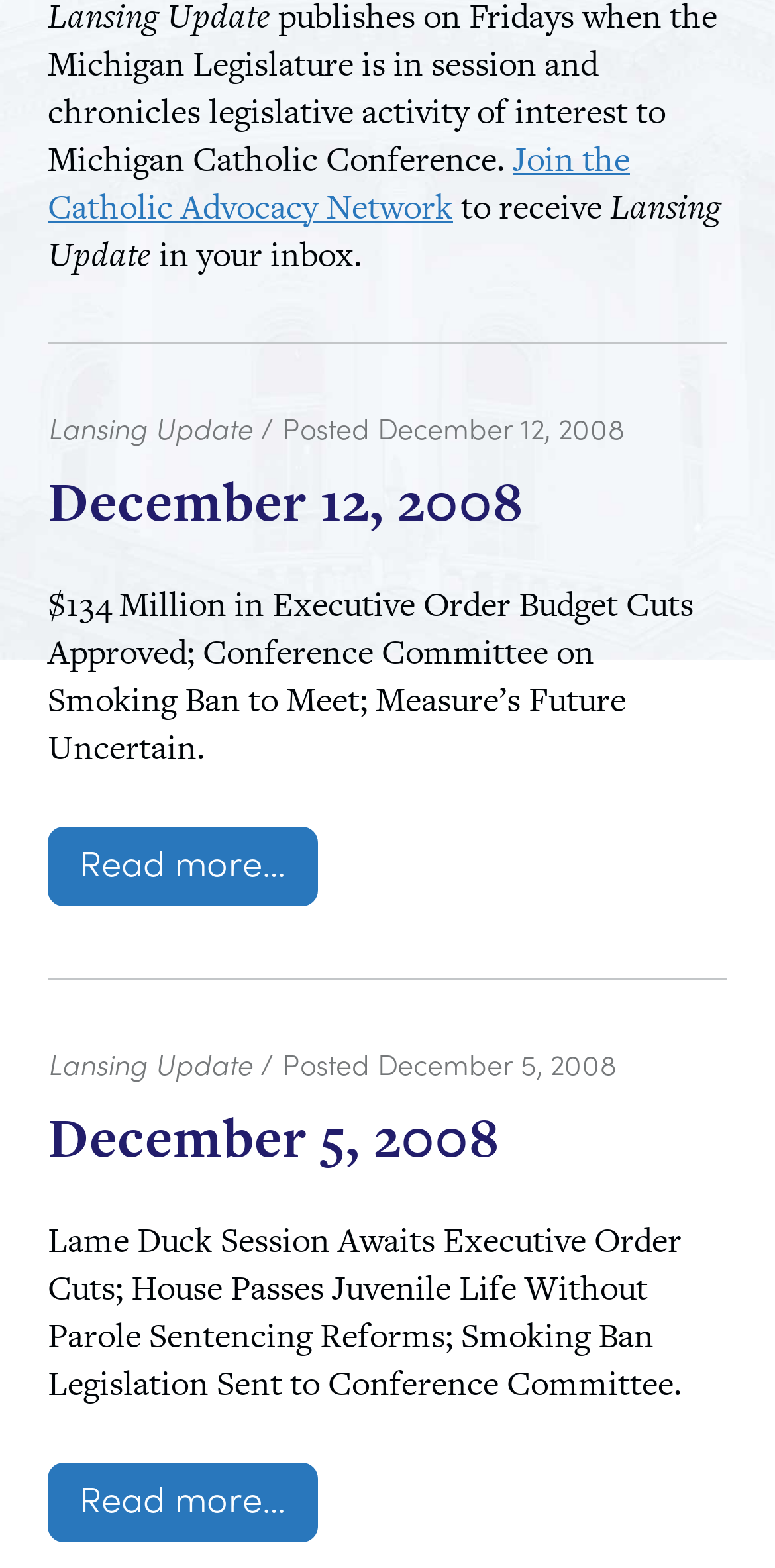Provide the bounding box coordinates of the HTML element this sentence describes: "Read more…".

[0.062, 0.527, 0.41, 0.578]